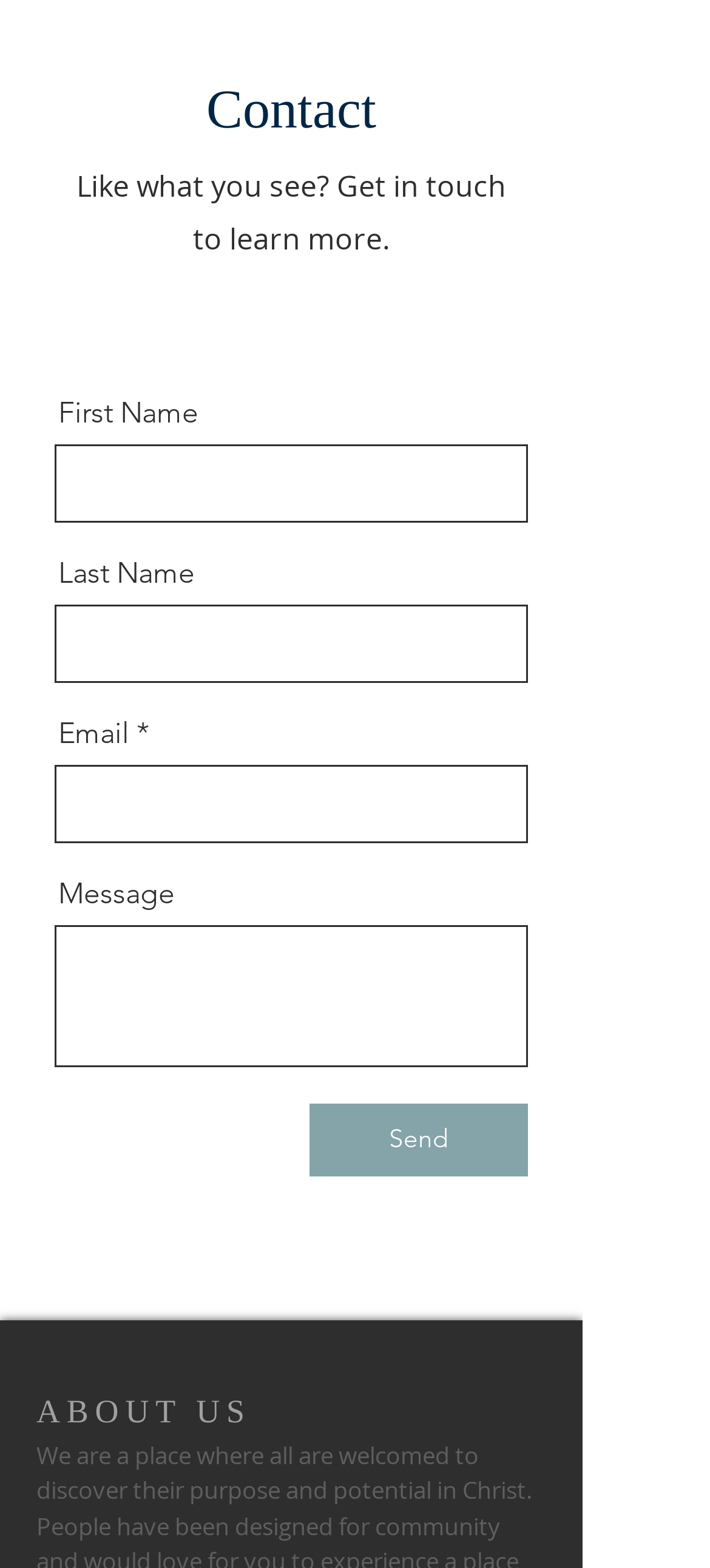Provide your answer to the question using just one word or phrase: What is the position of the 'Send' button?

Below the message field